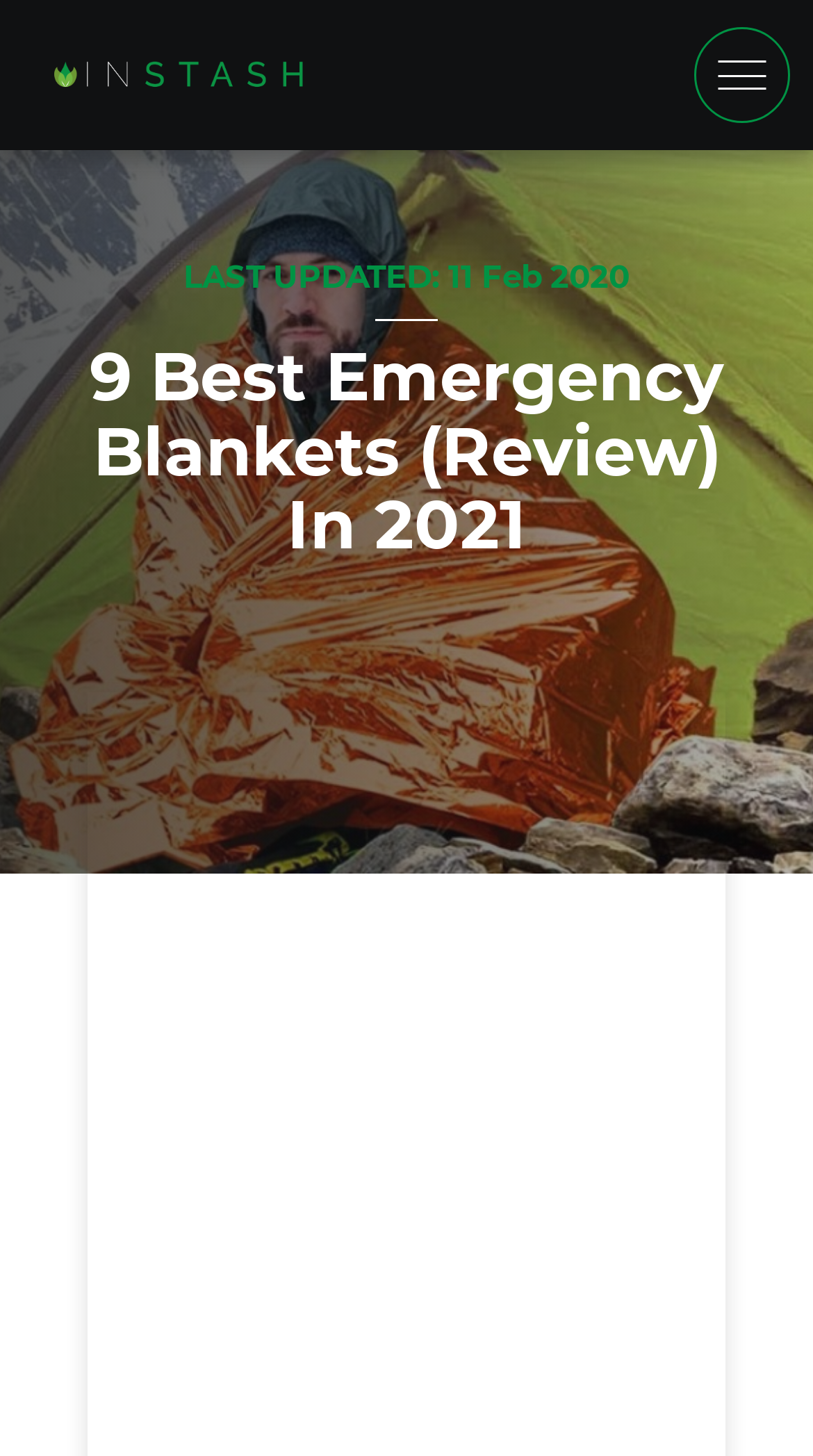When was the webpage last updated?
Based on the image, give a one-word or short phrase answer.

11 Feb 2020